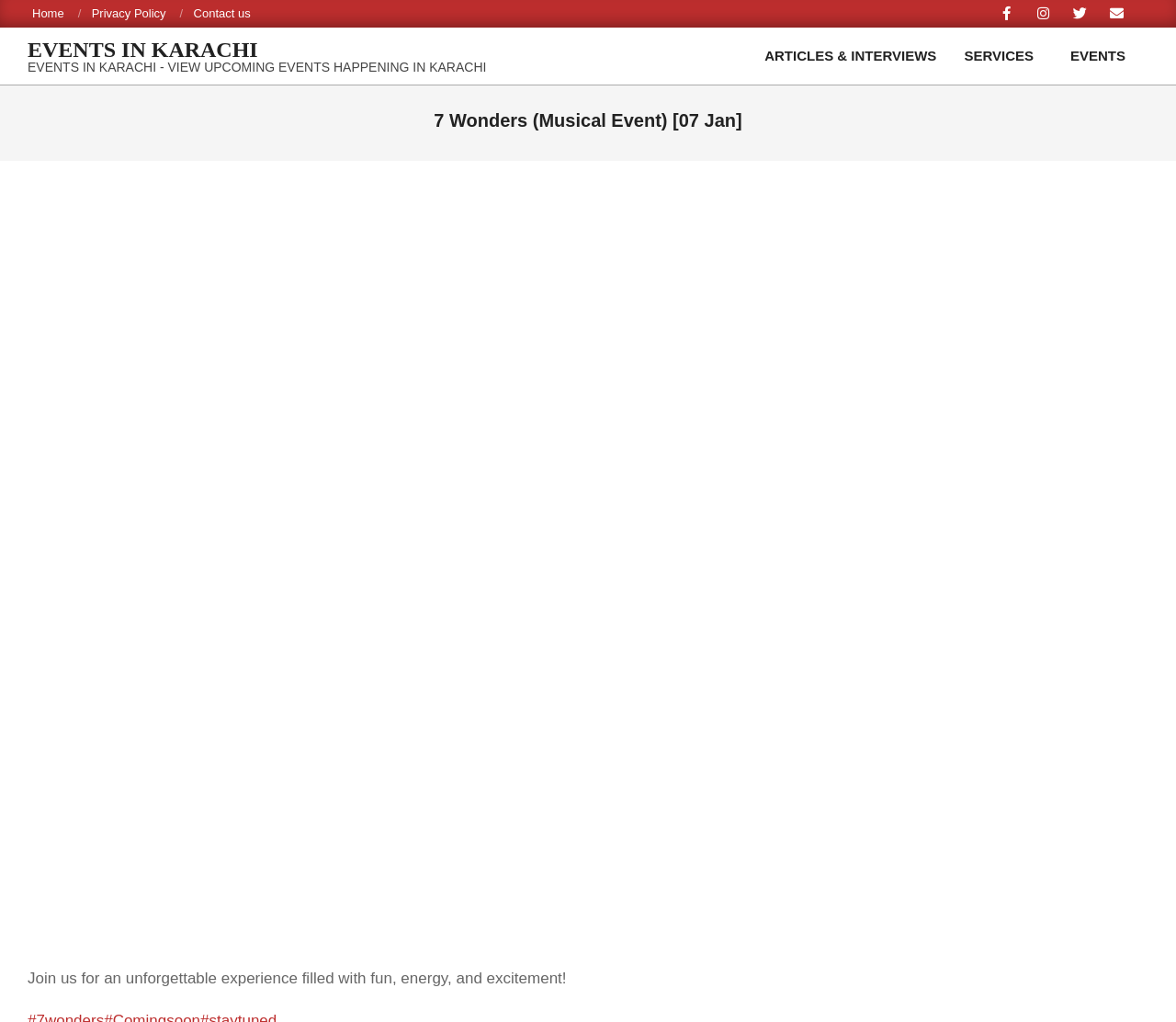Please locate and retrieve the main header text of the webpage.

7 Wonders (Musical Event) [07 Jan]